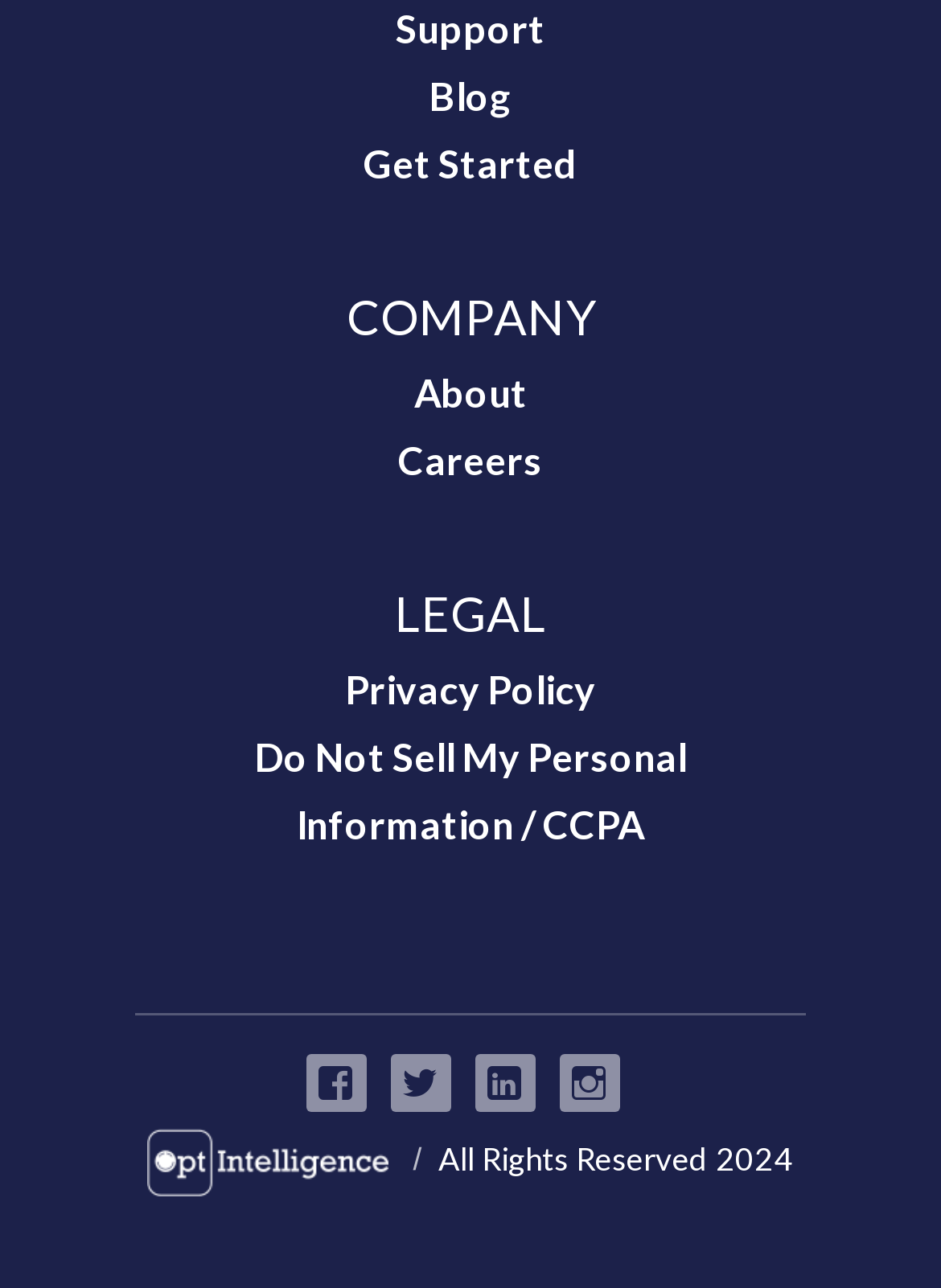Identify and provide the bounding box for the element described by: "Facebook".

[0.324, 0.818, 0.388, 0.863]